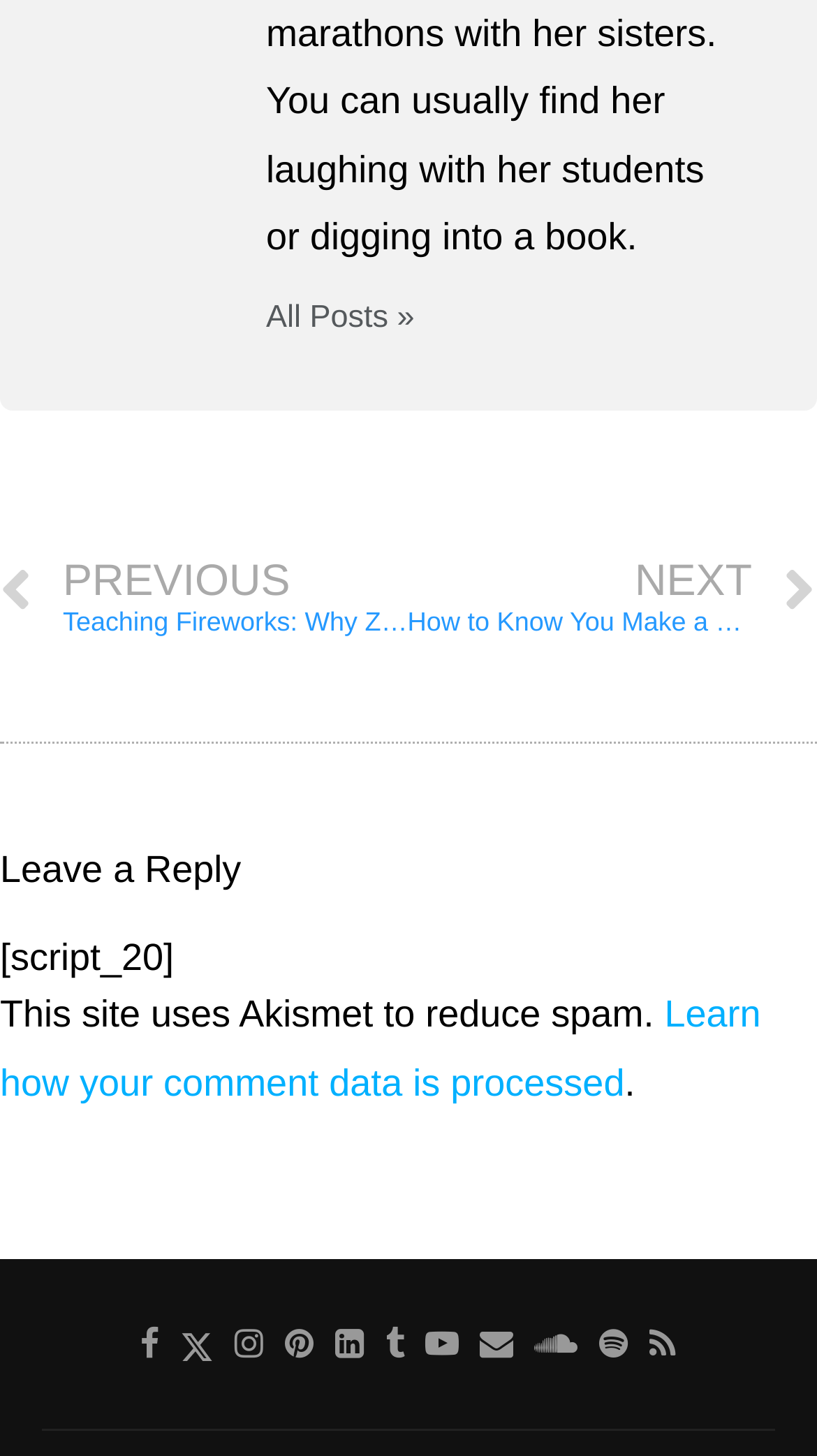Identify the bounding box coordinates of the clickable section necessary to follow the following instruction: "Download the PDF file 'usg_dpko_speechc34_22022011.pdf'". The coordinates should be presented as four float numbers from 0 to 1, i.e., [left, top, right, bottom].

None